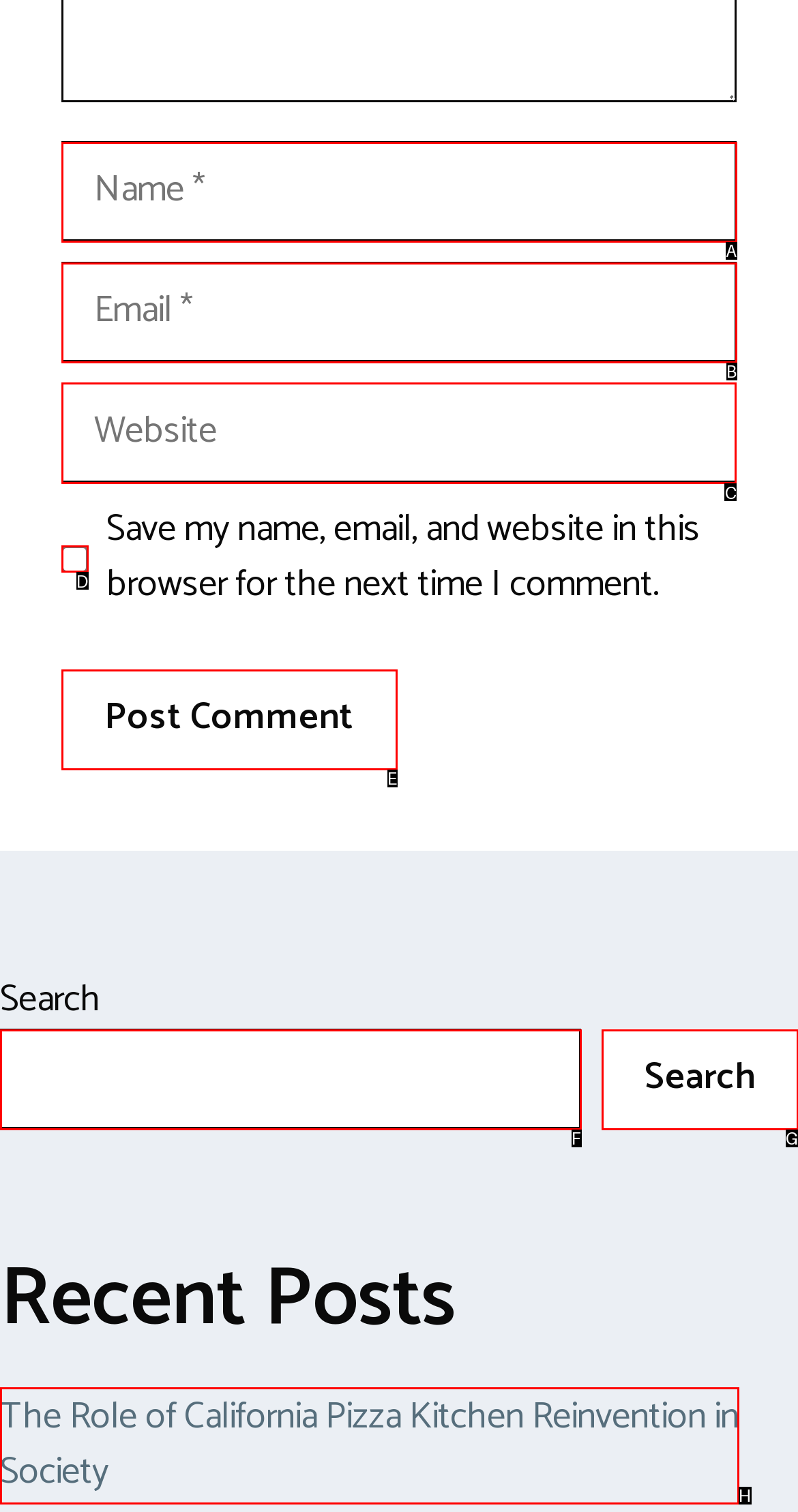Identify the letter of the correct UI element to fulfill the task: Type your website from the given options in the screenshot.

C